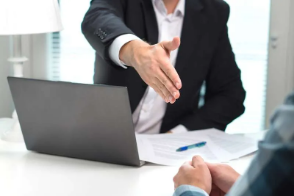Offer an in-depth description of the image.

This image depicts a professional interaction between two individuals in an office setting, typically associated with the home-buying process. One person, dressed in a dark suit, extends their hand for a handshake, indicating a welcoming gesture or agreement, likely signaling the conclusion of a discussion or negotiation. The other individual, seated across the table, appears engaged and ready to respond, highlighting a collaborative approach to achieving a common goal, such as securing a loan or finalizing details for a home purchase. A laptop and some documents are visible on the table, reinforcing the business context of this meeting. Overall, the image conveys a sense of professionalism and partnership in navigating the complexities of the real estate market.